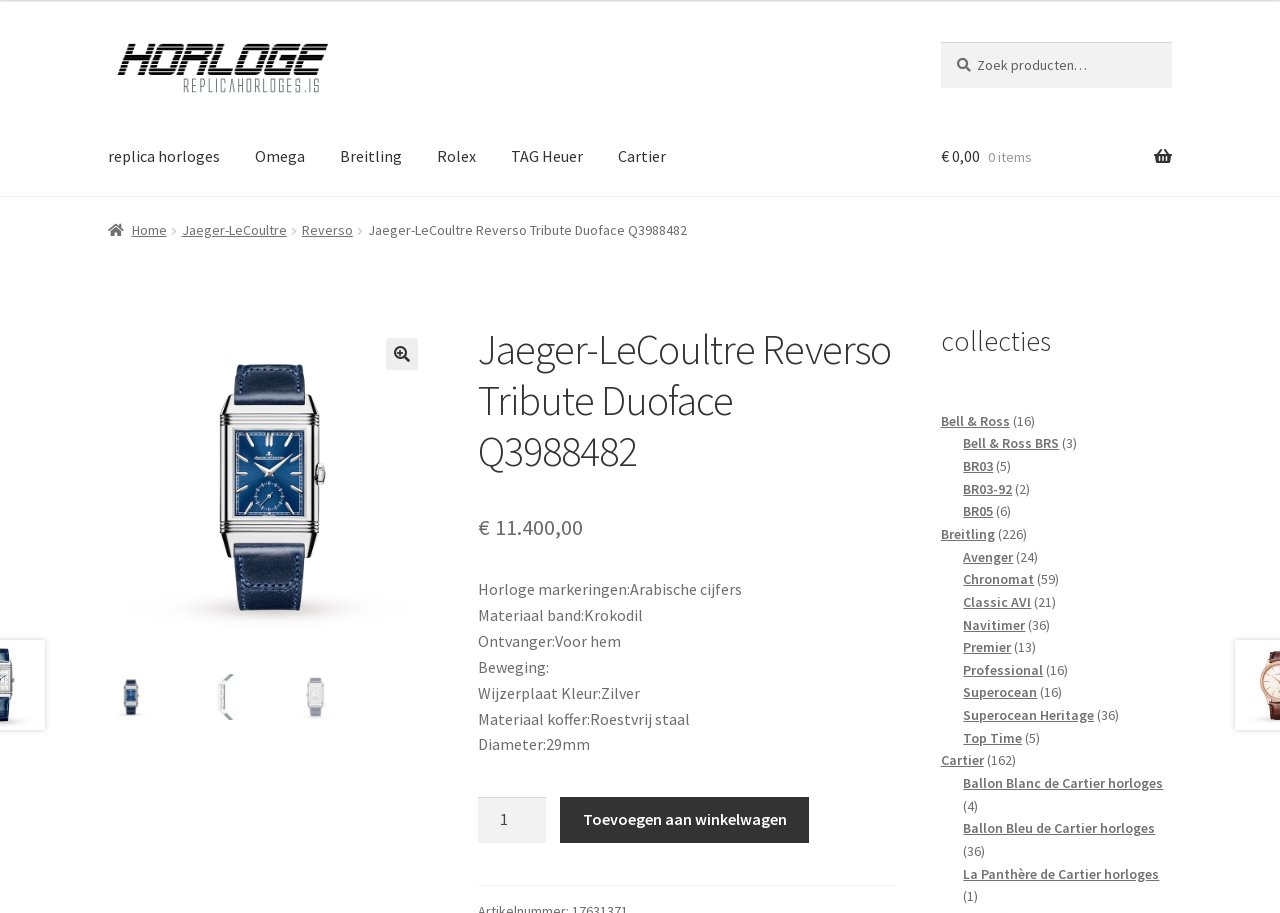Locate the UI element described by Ballon Bleu de Cartier horloges and provide its bounding box coordinates. Use the format (top-left x, top-left y, bottom-right x, bottom-right y) with all values as floating point numbers between 0 and 1.

[0.753, 0.897, 0.903, 0.917]